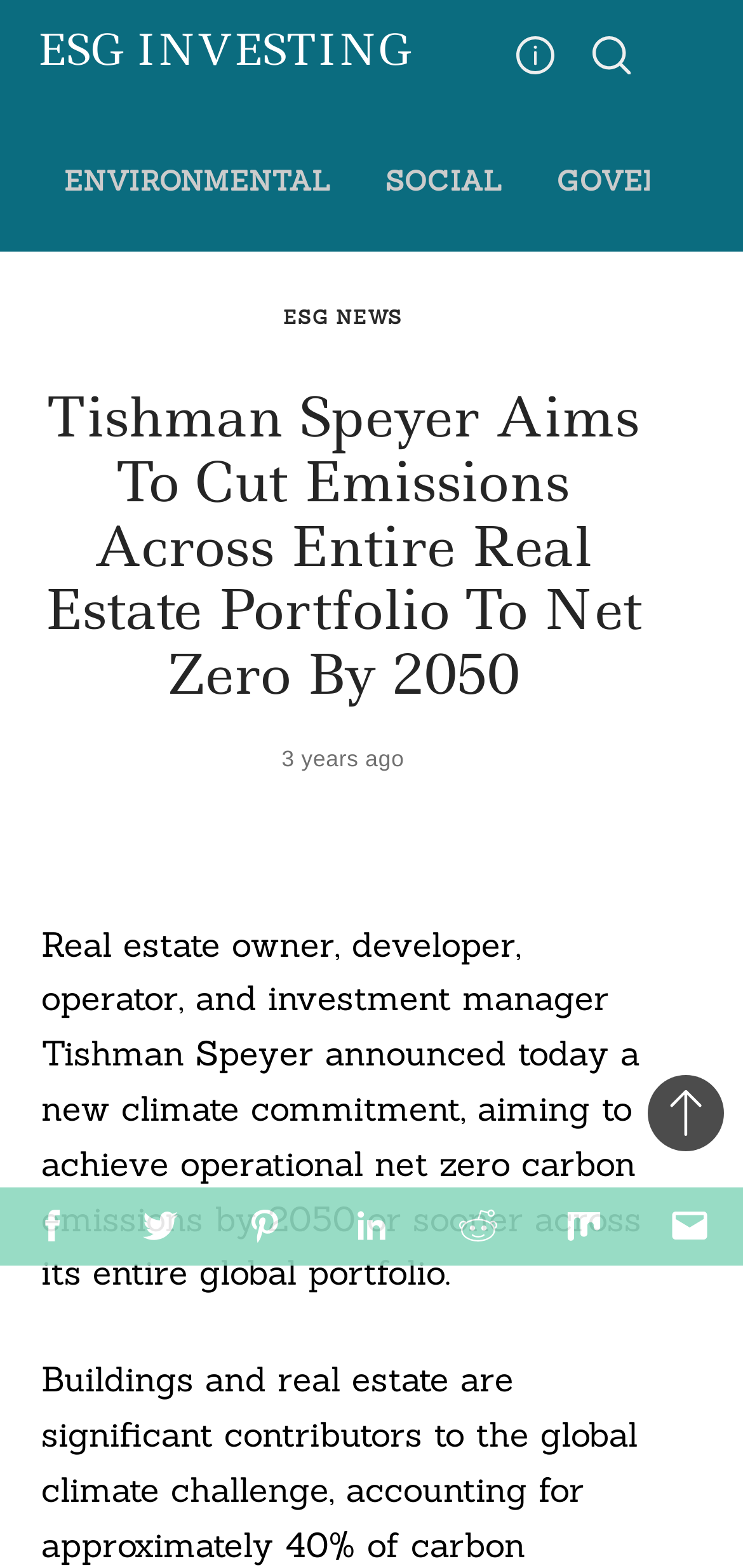Highlight the bounding box coordinates of the region I should click on to meet the following instruction: "Click on the 'logged in' link".

None